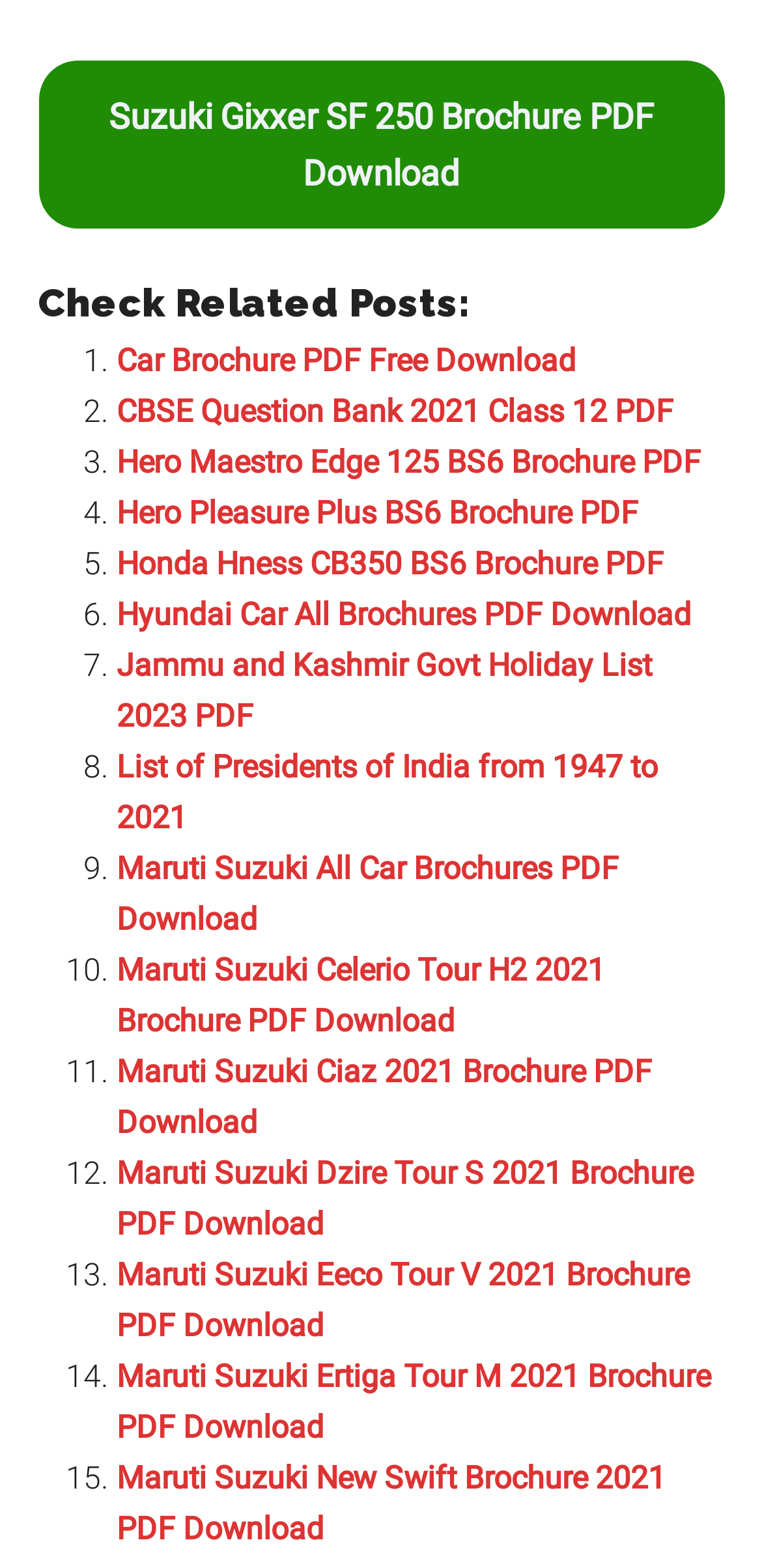Determine the bounding box coordinates for the element that should be clicked to follow this instruction: "Download Suzuki Gixxer SF 250 Brochure PDF". The coordinates should be given as four float numbers between 0 and 1, in the format [left, top, right, bottom].

[0.05, 0.038, 0.95, 0.146]